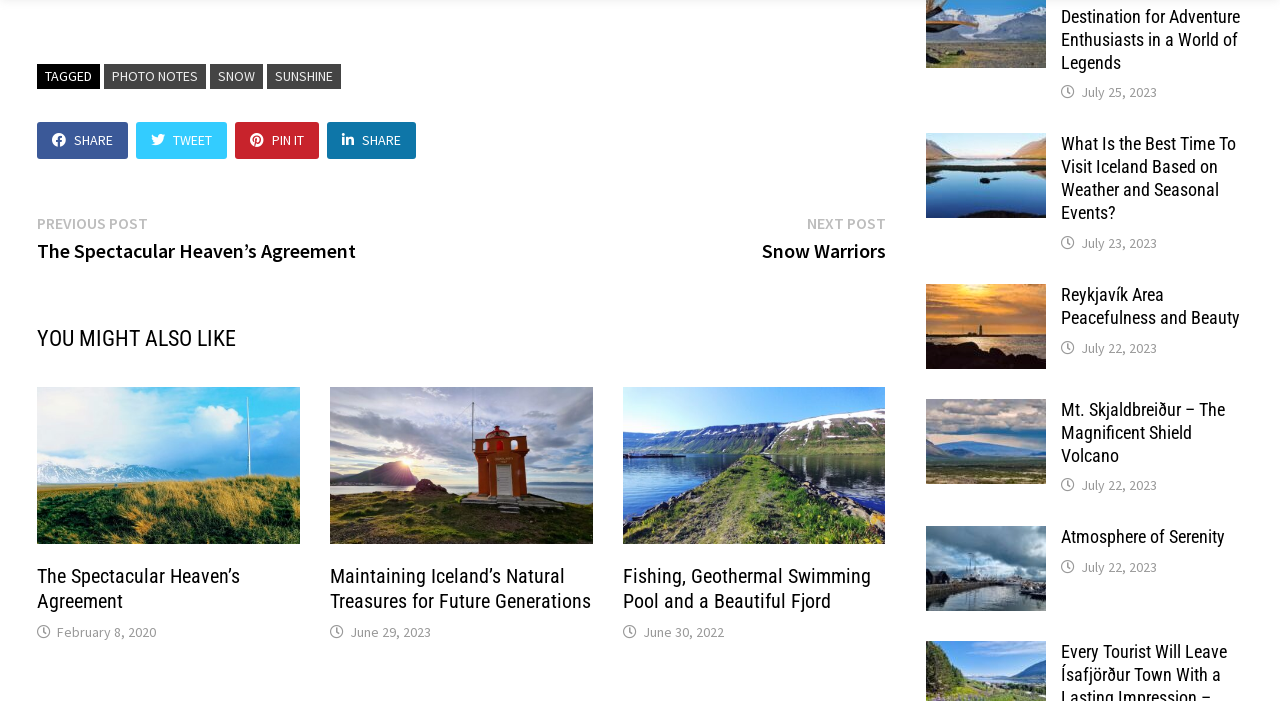Please determine the bounding box coordinates, formatted as (top-left x, top-left y, bottom-right x, bottom-right y), with all values as floating point numbers between 0 and 1. Identify the bounding box of the region described as: Snow

[0.164, 0.091, 0.205, 0.126]